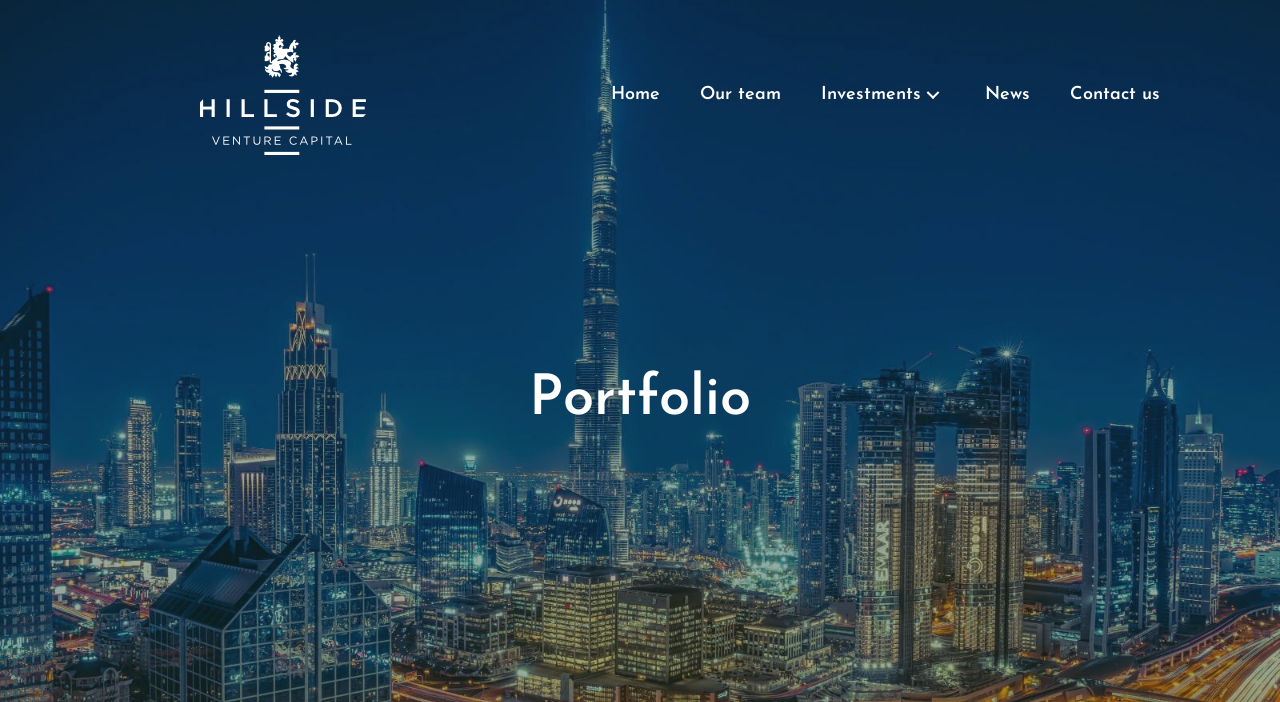What is the current page about?
Answer the question based on the image using a single word or a brief phrase.

Portfolio